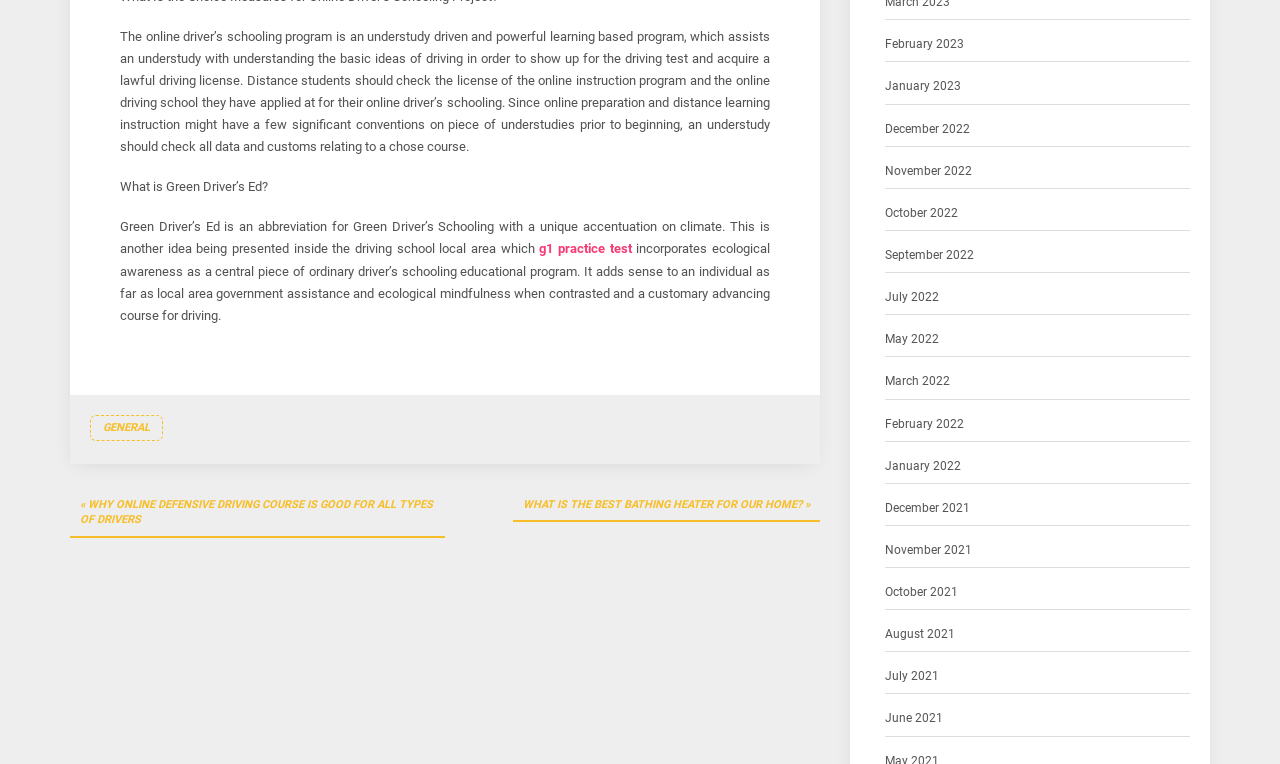Please respond in a single word or phrase: 
What is the purpose of Green Driver's Ed?

Ecological awareness